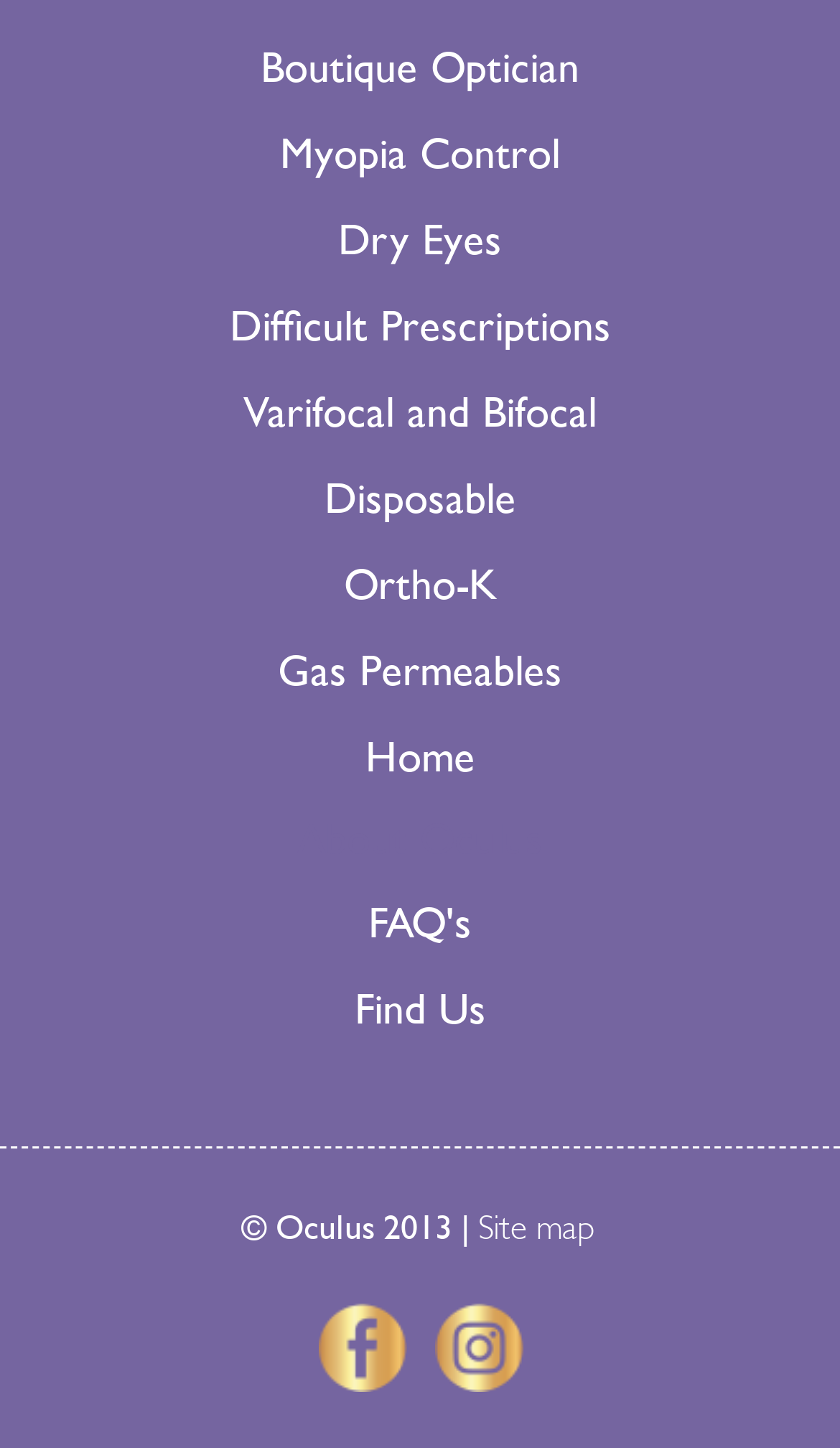Specify the bounding box coordinates of the element's area that should be clicked to execute the given instruction: "Open the Site map". The coordinates should be four float numbers between 0 and 1, i.e., [left, top, right, bottom].

[0.569, 0.837, 0.708, 0.861]